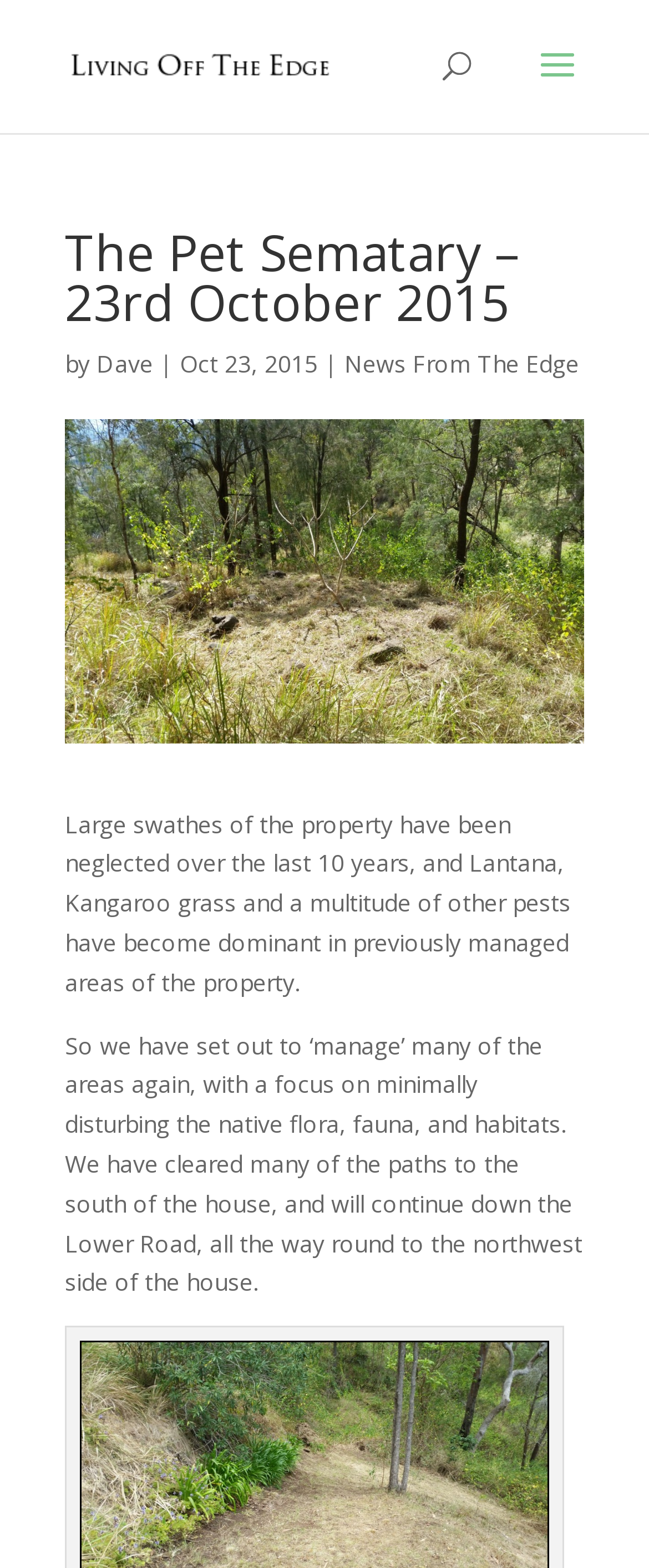Who is the author of the article?
Use the image to answer the question with a single word or phrase.

Dave